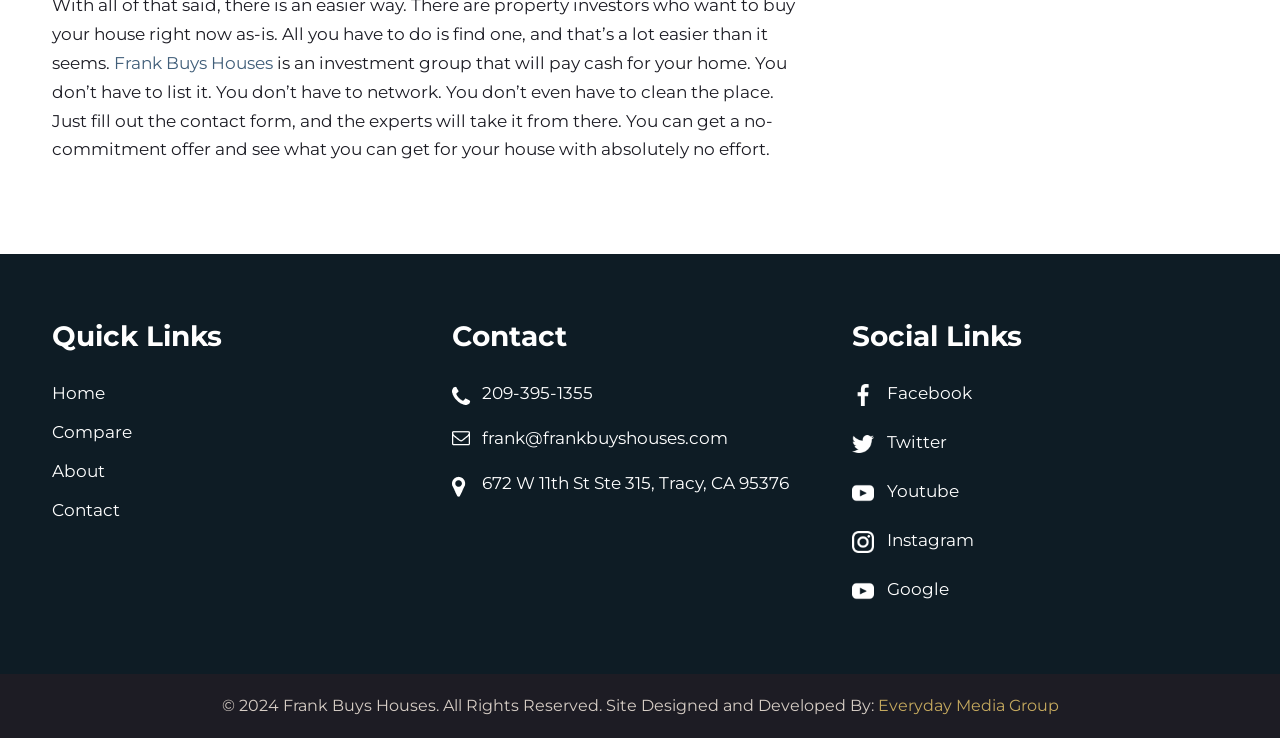Please identify the bounding box coordinates of the clickable element to fulfill the following instruction: "Get in touch with Frank Buys Houses via email". The coordinates should be four float numbers between 0 and 1, i.e., [left, top, right, bottom].

[0.377, 0.58, 0.569, 0.607]